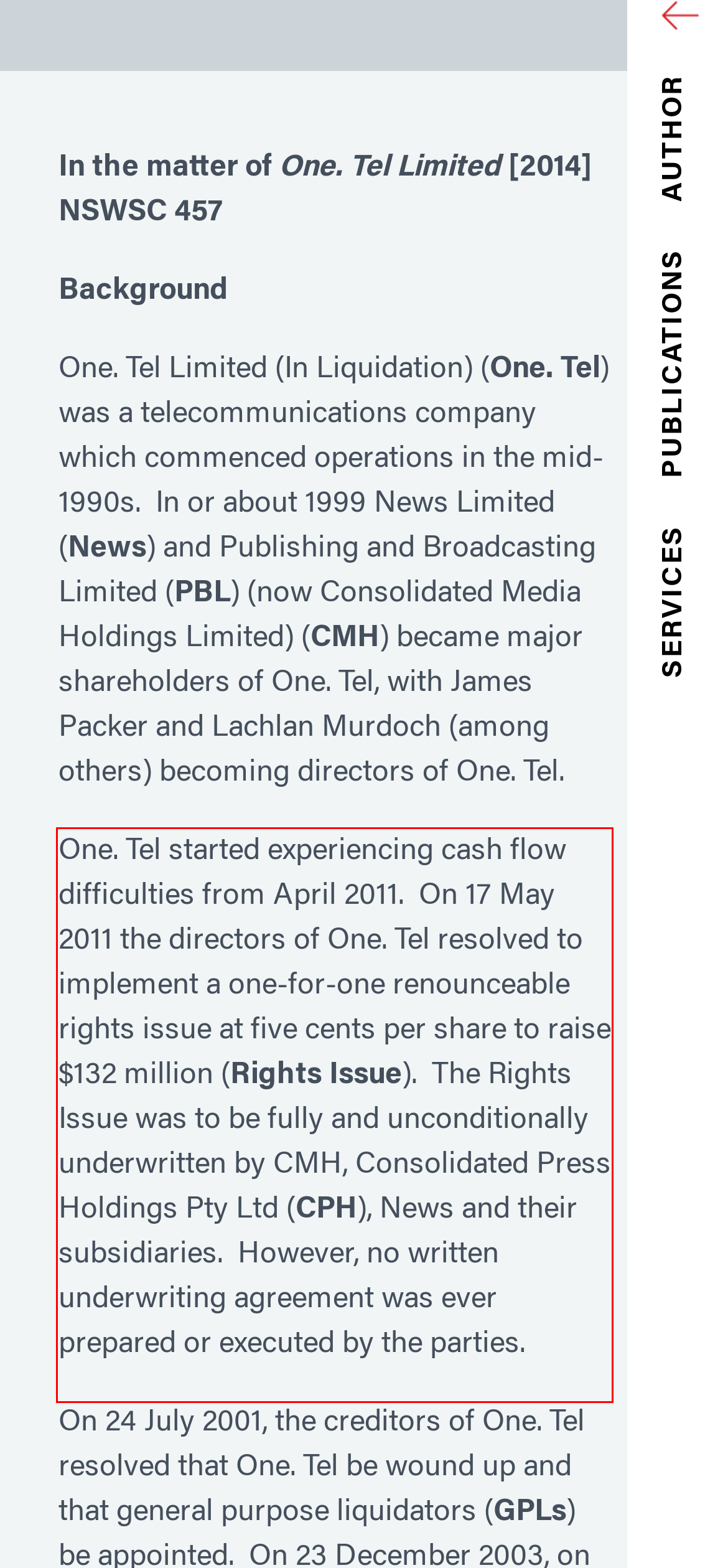Using the provided webpage screenshot, identify and read the text within the red rectangle bounding box.

One. Tel started experiencing cash flow difficulties from April 2011. On 17 May 2011 the directors of One. Tel resolved to implement a one-for-one renounceable rights issue at five cents per share to raise $132 million (Rights Issue). The Rights Issue was to be fully and unconditionally underwritten by CMH, Consolidated Press Holdings Pty Ltd (CPH), News and their subsidiaries. However, no written underwriting agreement was ever prepared or executed by the parties.